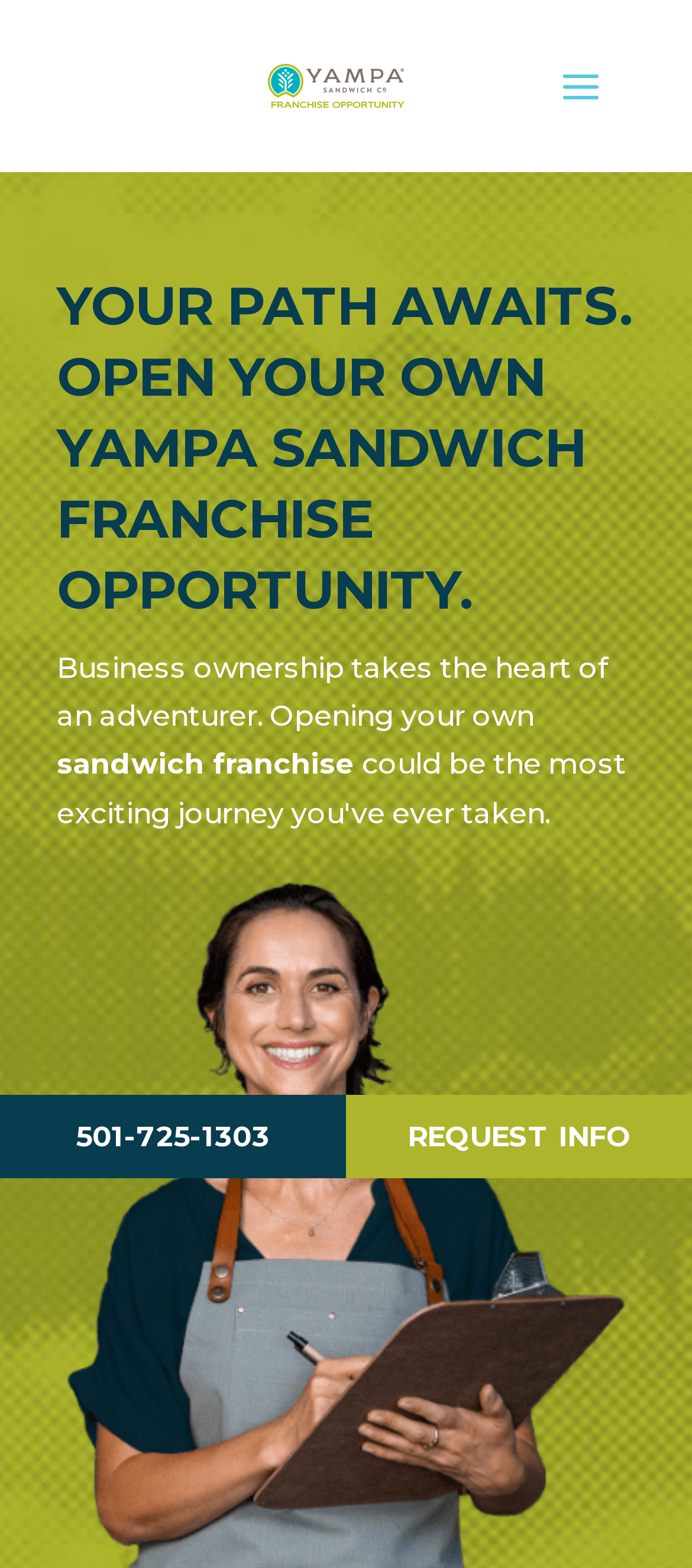What is the theme of business ownership described as?
Could you answer the question in a detailed manner, providing as much information as possible?

The theme of business ownership is described as 'the heart of an adventurer' in the StaticText 'Business ownership takes the heart of an adventurer. Opening your own'.